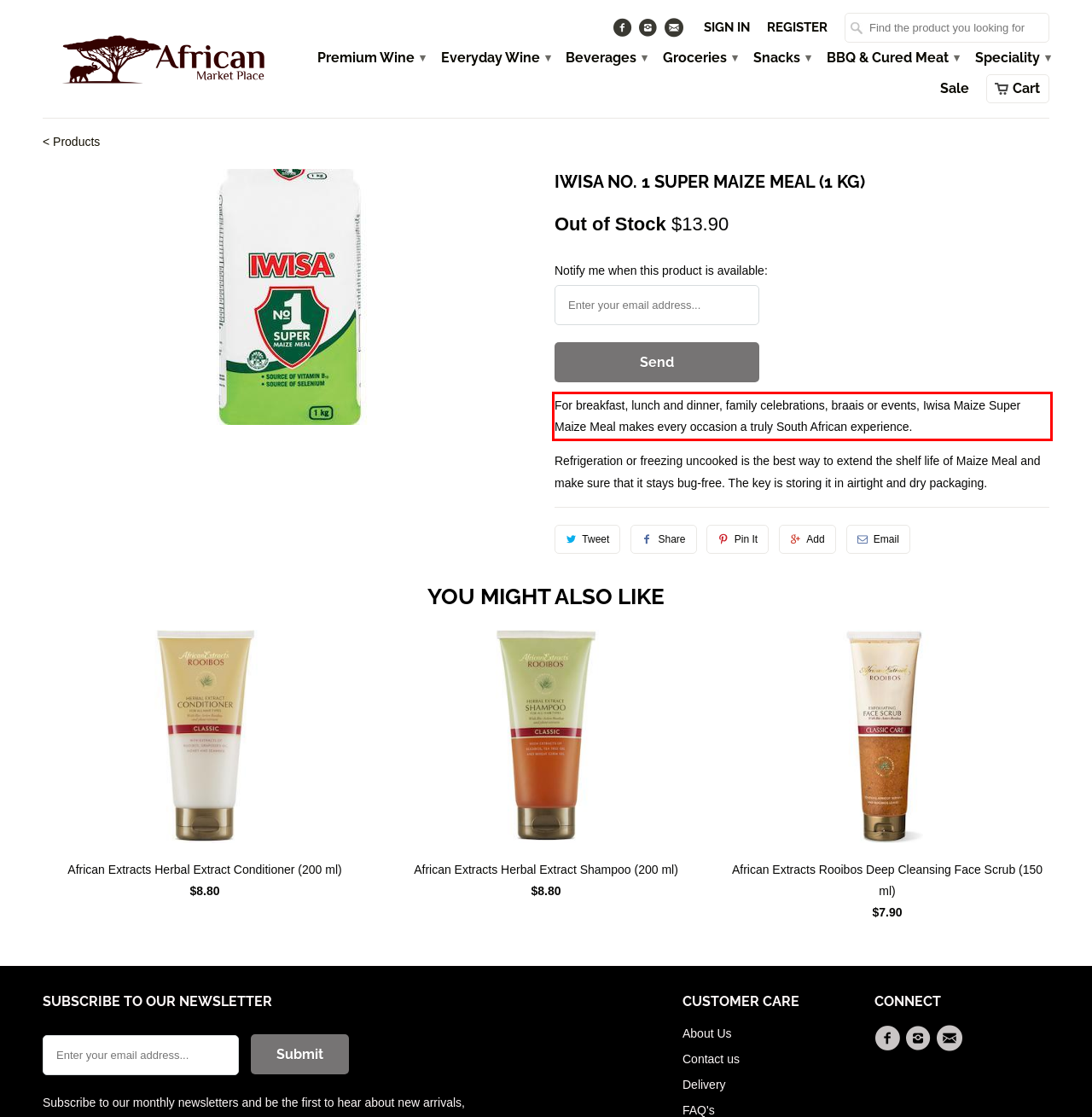You have a webpage screenshot with a red rectangle surrounding a UI element. Extract the text content from within this red bounding box.

For breakfast, lunch and dinner, family celebrations, braais or events, Iwisa Maize Super Maize Meal makes every occasion a truly South African experience.